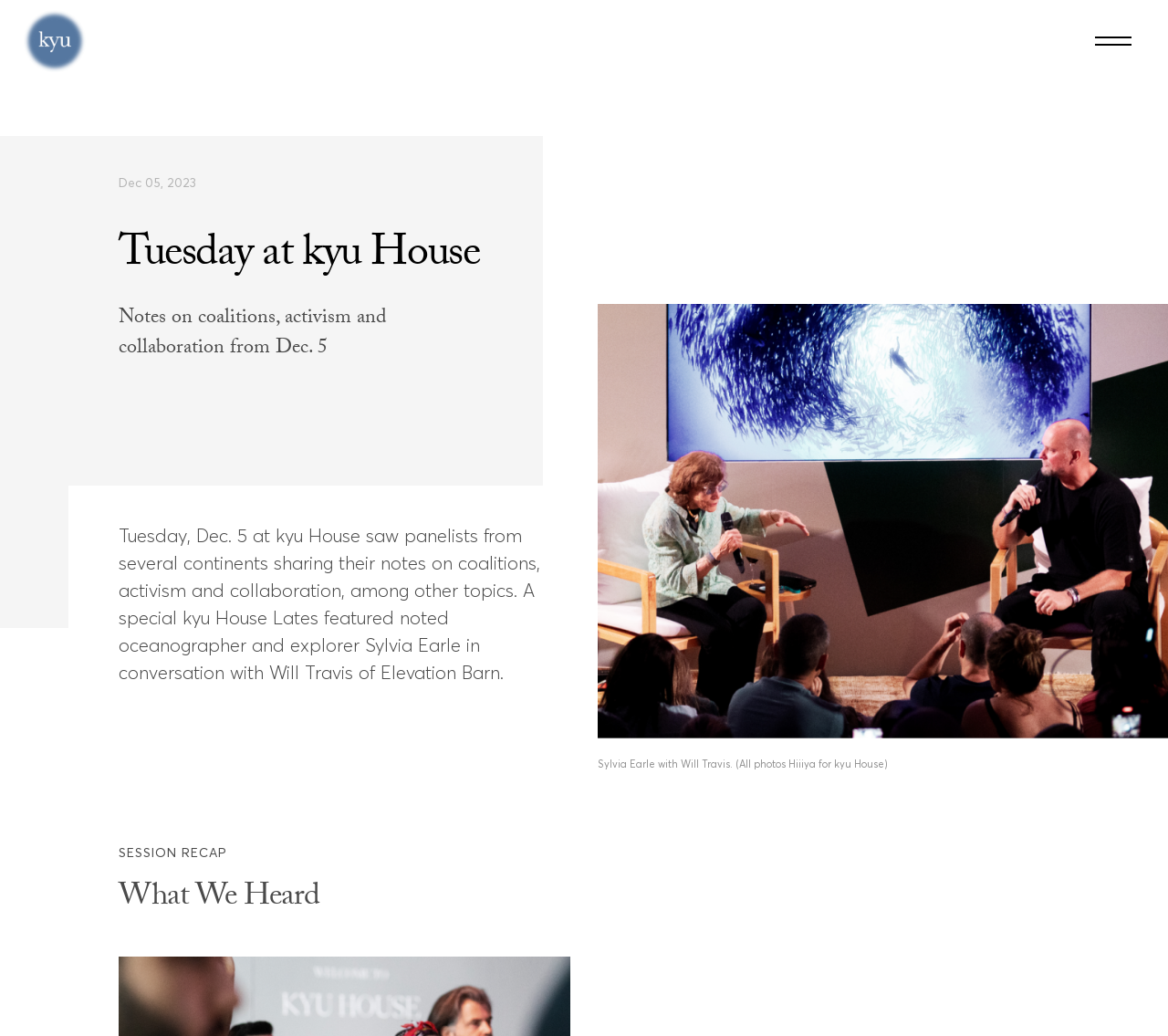Provide the bounding box coordinates of the HTML element this sentence describes: "parent_node: Menu". The bounding box coordinates consist of four float numbers between 0 and 1, i.e., [left, top, right, bottom].

[0.02, 0.009, 0.074, 0.07]